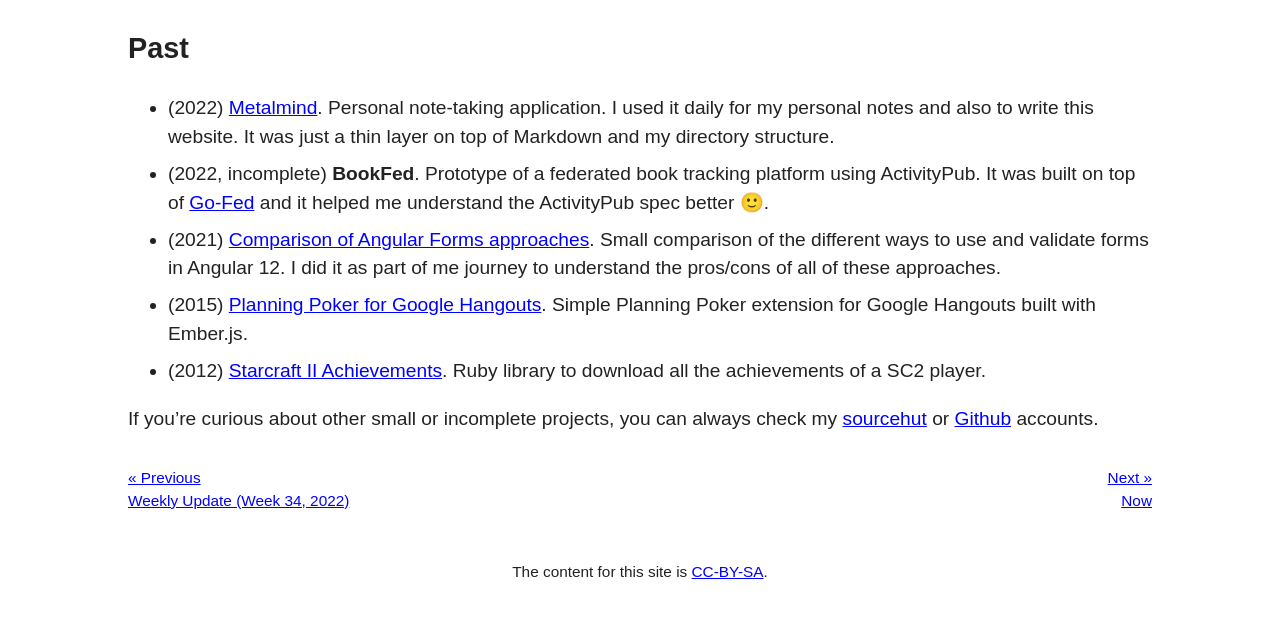Provide the bounding box coordinates for the specified HTML element described in this description: "Planning Poker for Google Hangouts". The coordinates should be four float numbers ranging from 0 to 1, in the format [left, top, right, bottom].

[0.179, 0.46, 0.423, 0.493]